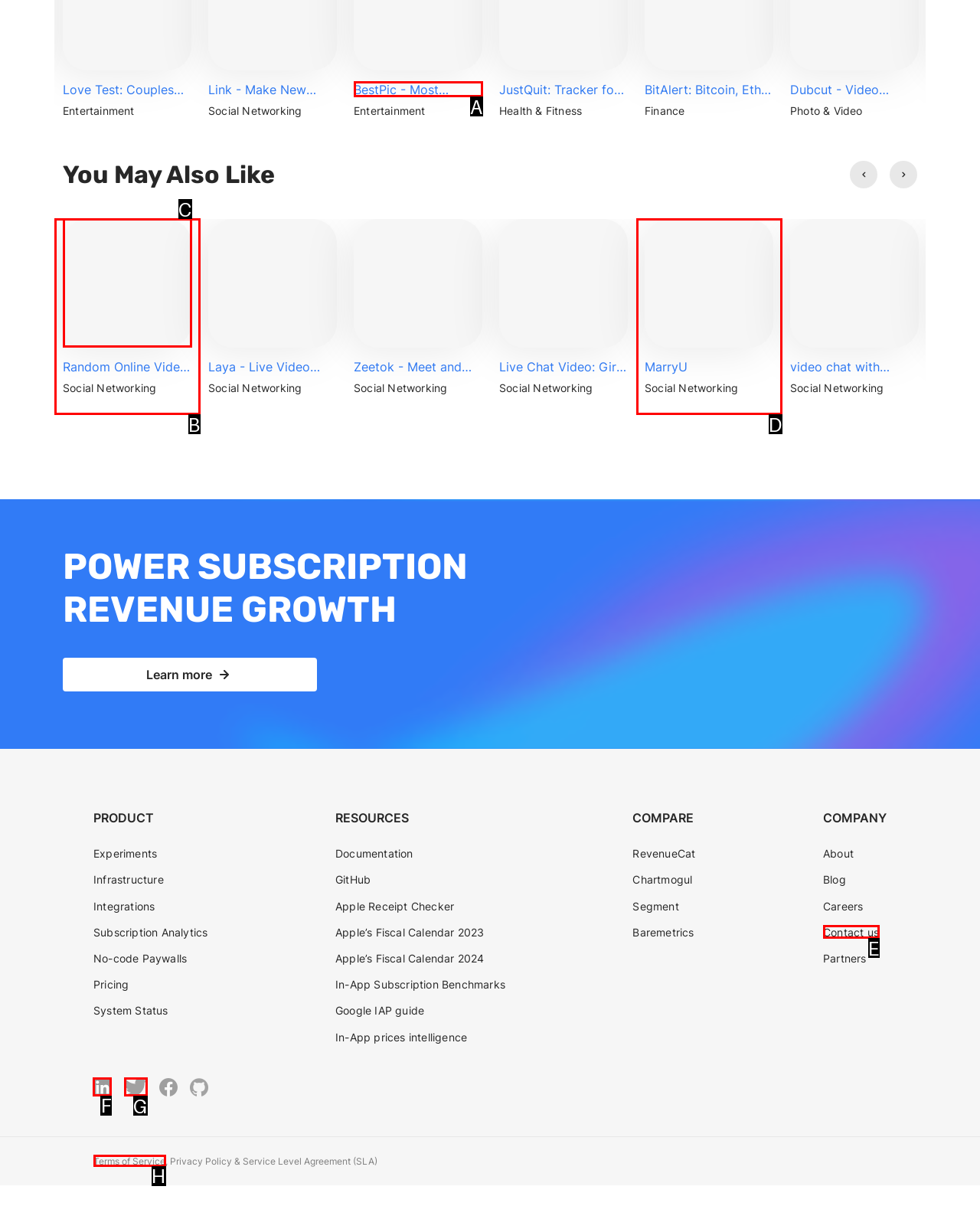Select the letter associated with the UI element you need to click to perform the following action: Click on the 'Qonversion Linkedin link'
Reply with the correct letter from the options provided.

F